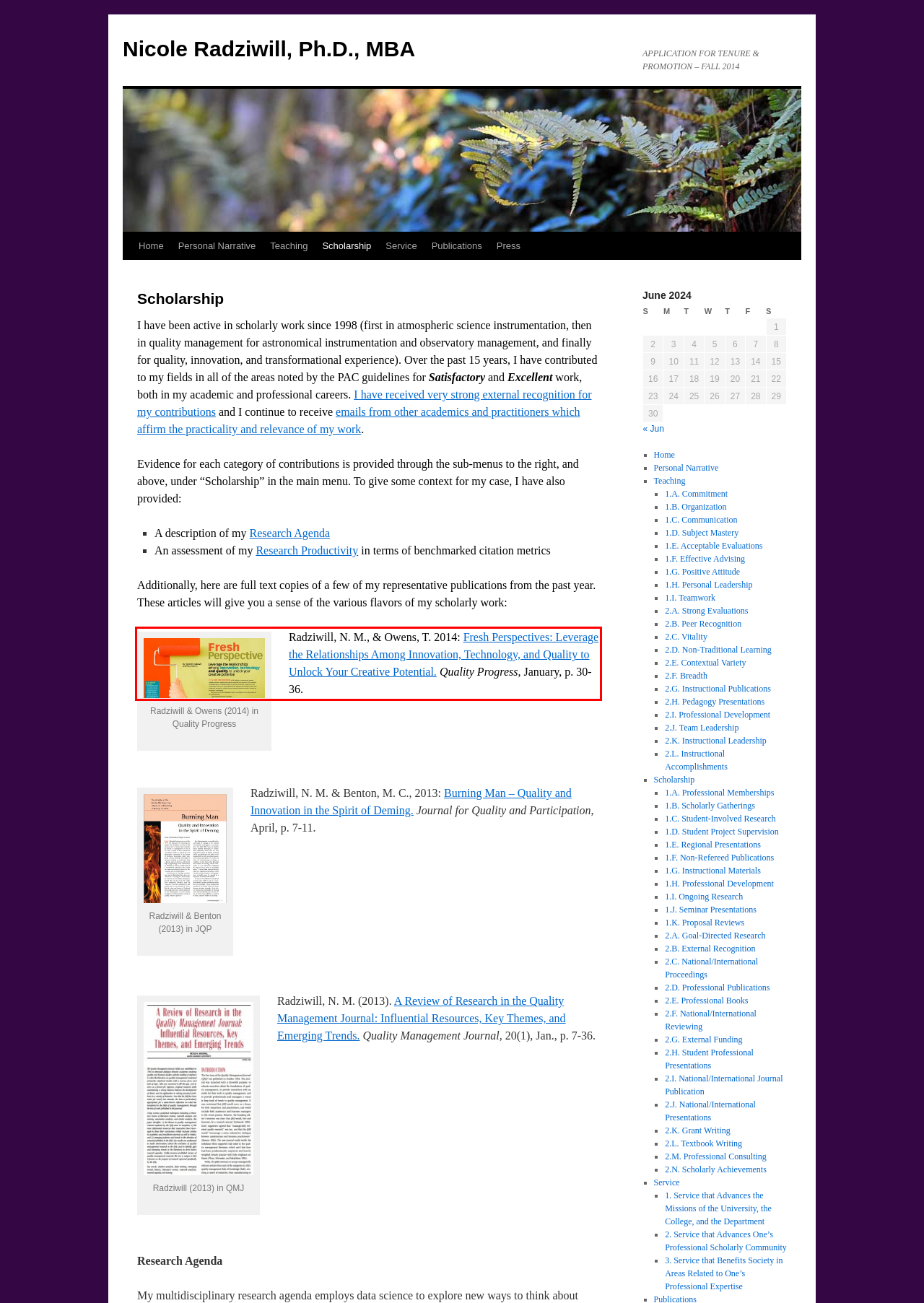Your task is to recognize and extract the text content from the UI element enclosed in the red bounding box on the webpage screenshot.

Radziwill, N. M., & Owens, T. 2014: Fresh Perspectives: Leverage the Relationships Among Innovation, Technology, and Quality to Unlock Your Creative Potential. Quality Progress, January, p. 30-36.